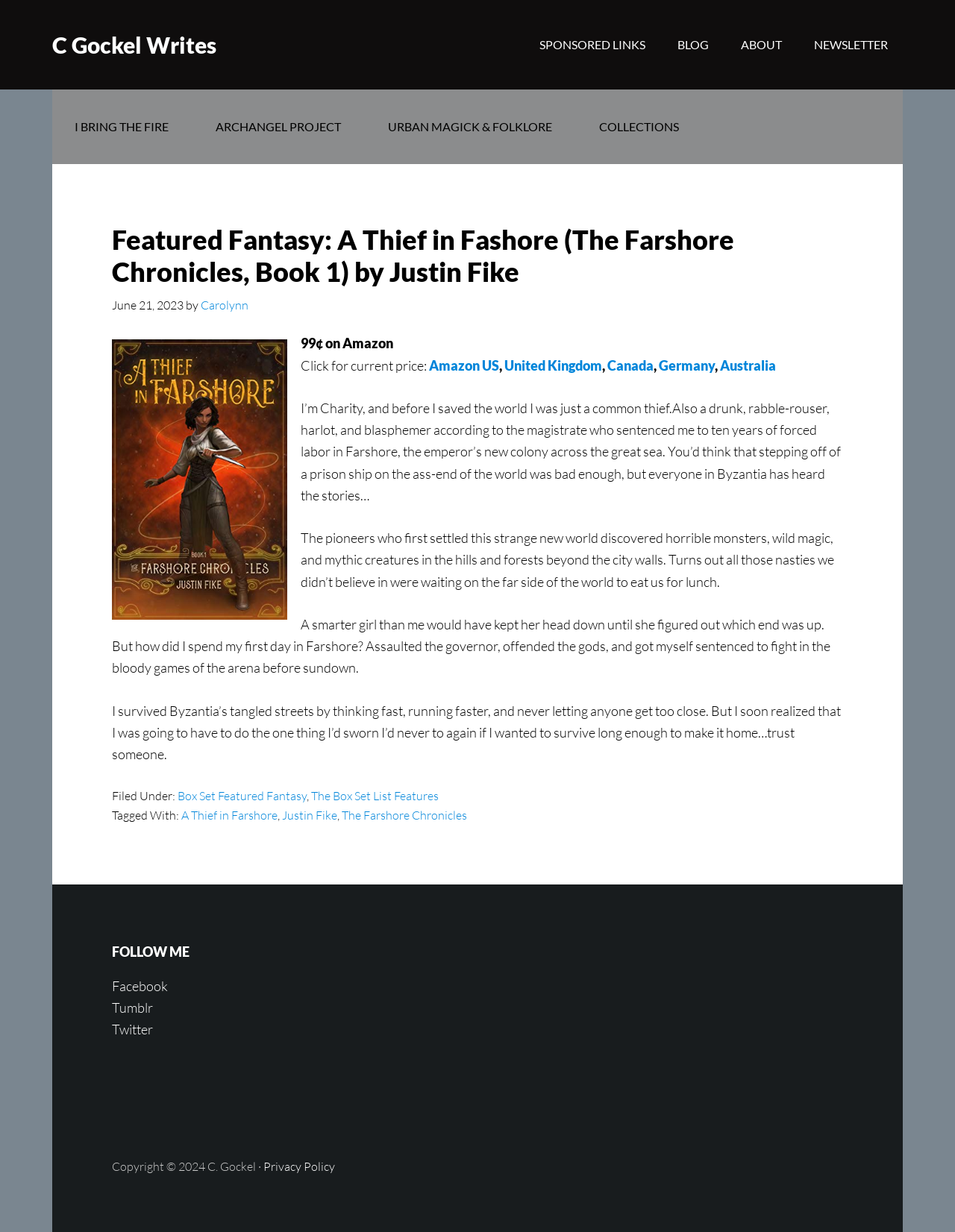Find and specify the bounding box coordinates that correspond to the clickable region for the instruction: "View the blog".

[0.694, 0.0, 0.758, 0.073]